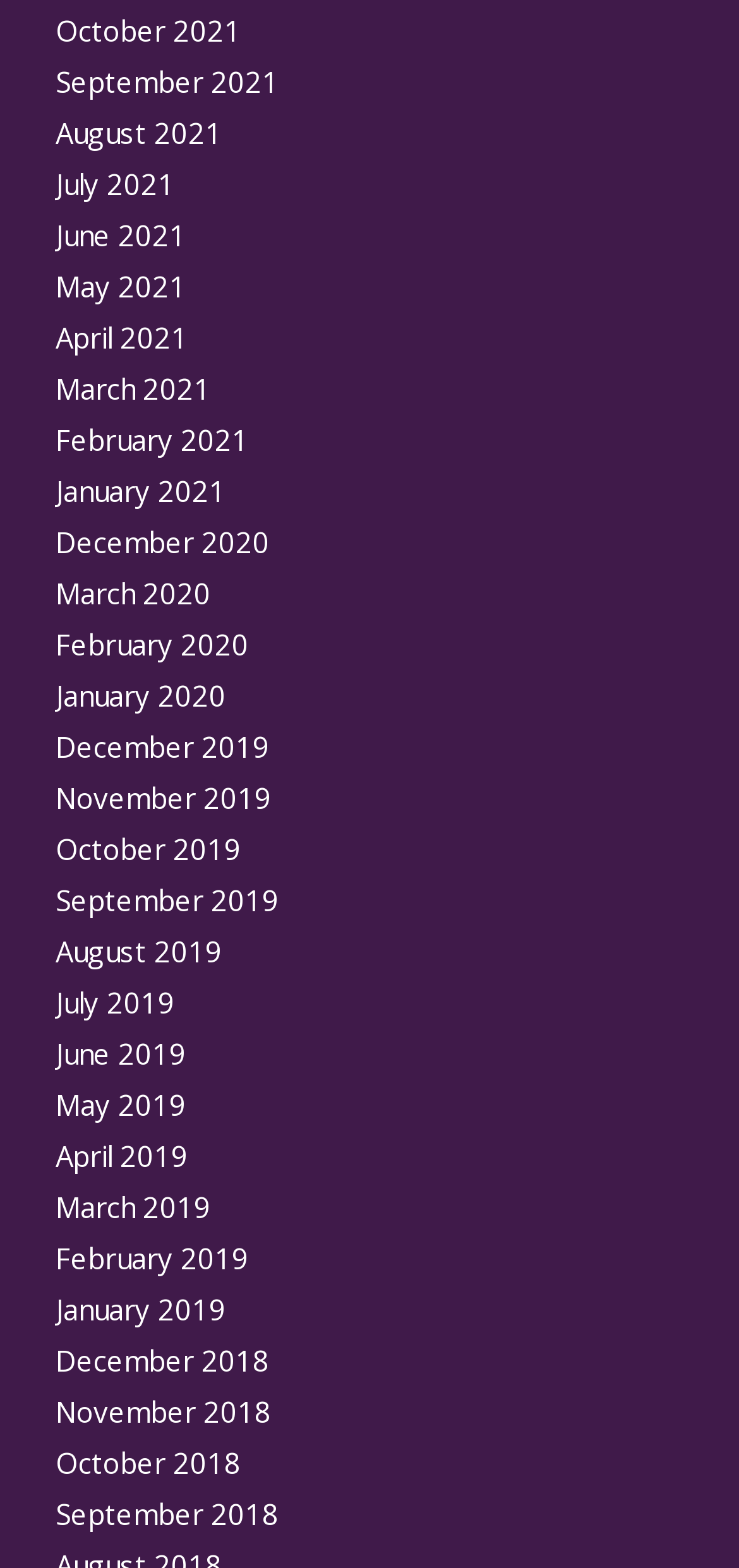Please give the bounding box coordinates of the area that should be clicked to fulfill the following instruction: "Click on the ABOUT link". The coordinates should be in the format of four float numbers from 0 to 1, i.e., [left, top, right, bottom].

None